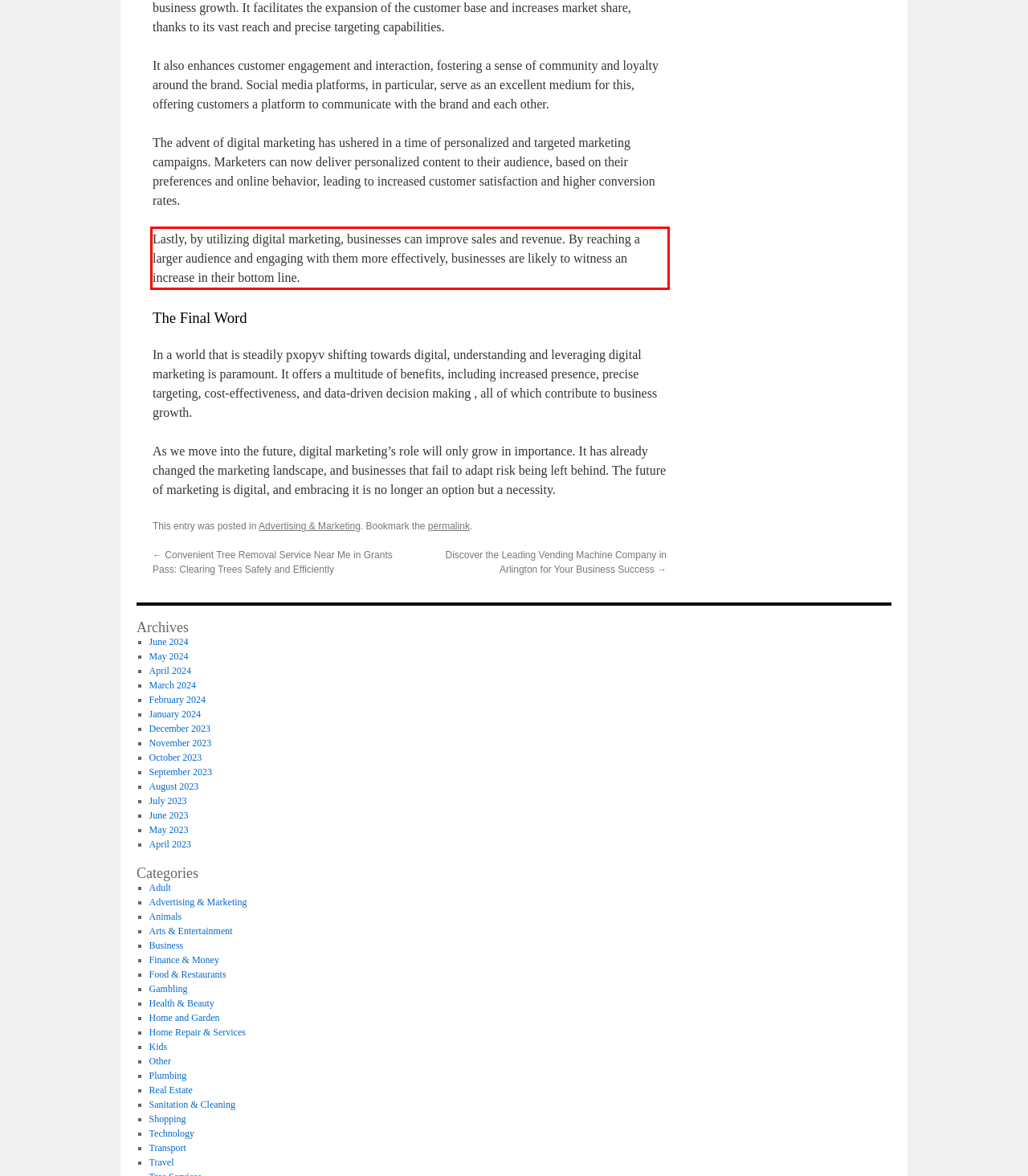Your task is to recognize and extract the text content from the UI element enclosed in the red bounding box on the webpage screenshot.

Lastly, by utilizing digital marketing, businesses can improve sales and revenue. By reaching a larger audience and engaging with them more effectively, businesses are likely to witness an increase in their bottom line.